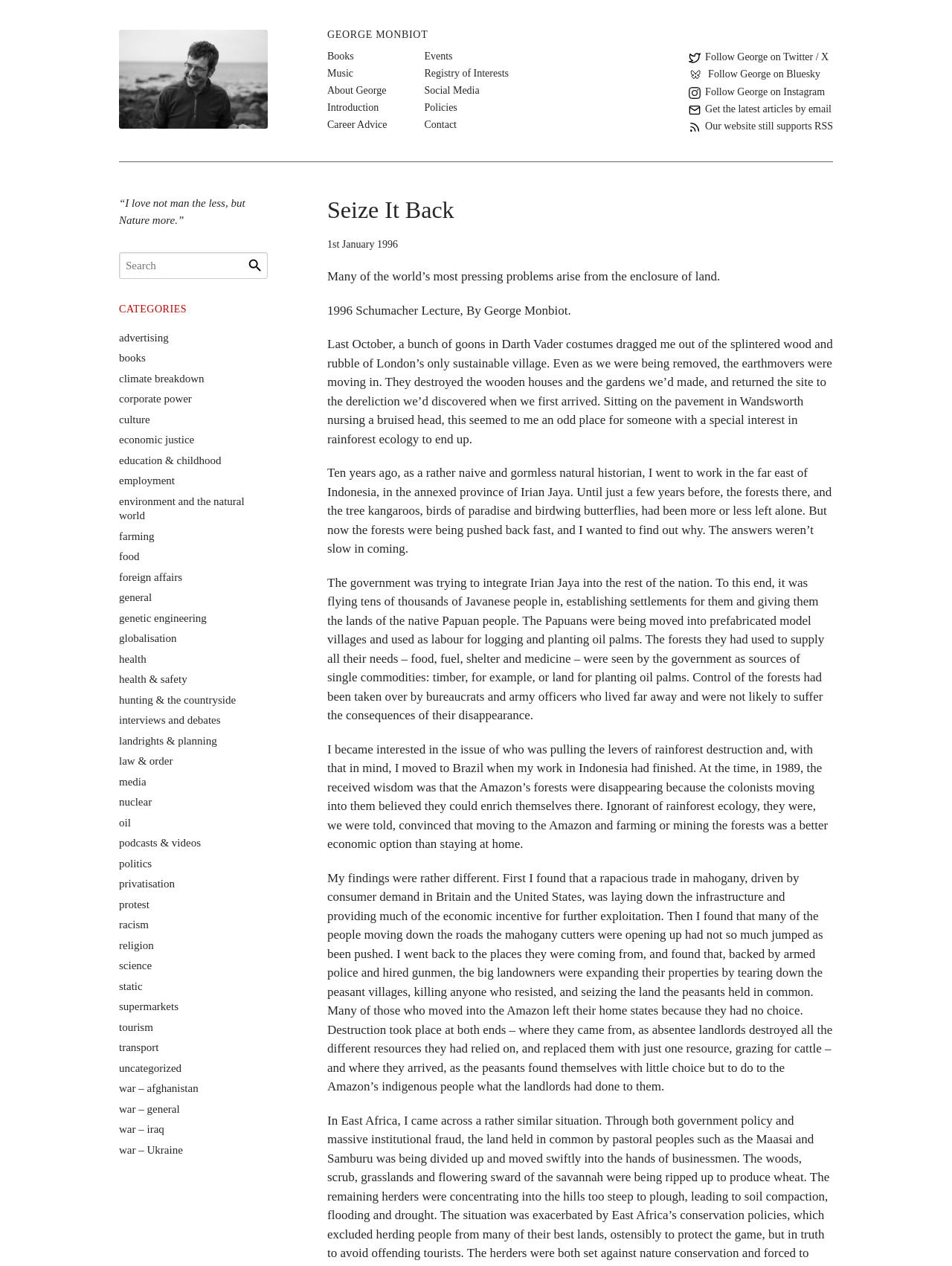Using the information in the image, give a comprehensive answer to the question: 
What is the quote at the top of the webpage?

The quote is located at the top of the webpage, below the link 'George Monbiot'.